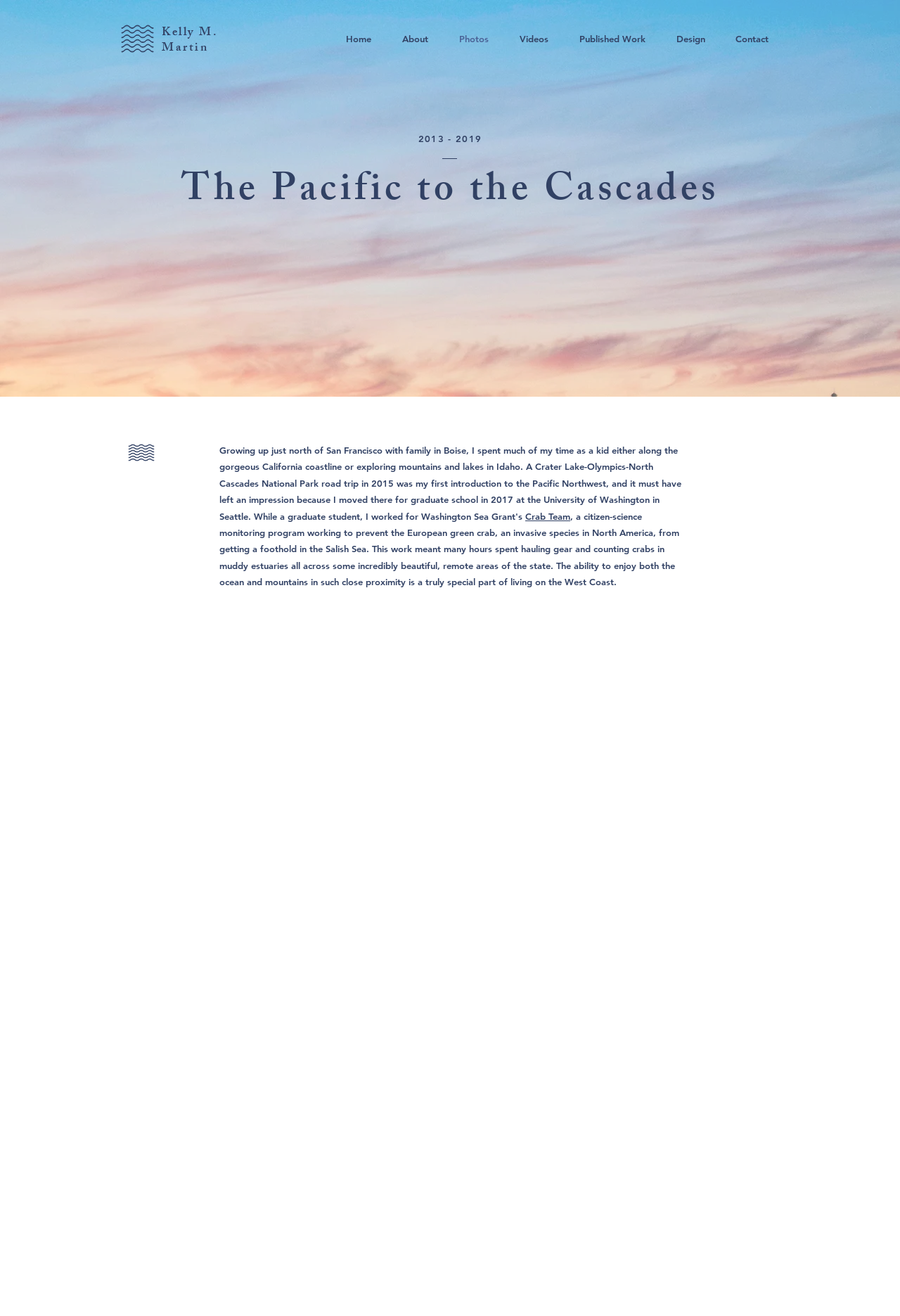Identify and provide the bounding box coordinates of the UI element described: "Home". The coordinates should be formatted as [left, top, right, bottom], with each number being a float between 0 and 1.

[0.367, 0.016, 0.43, 0.043]